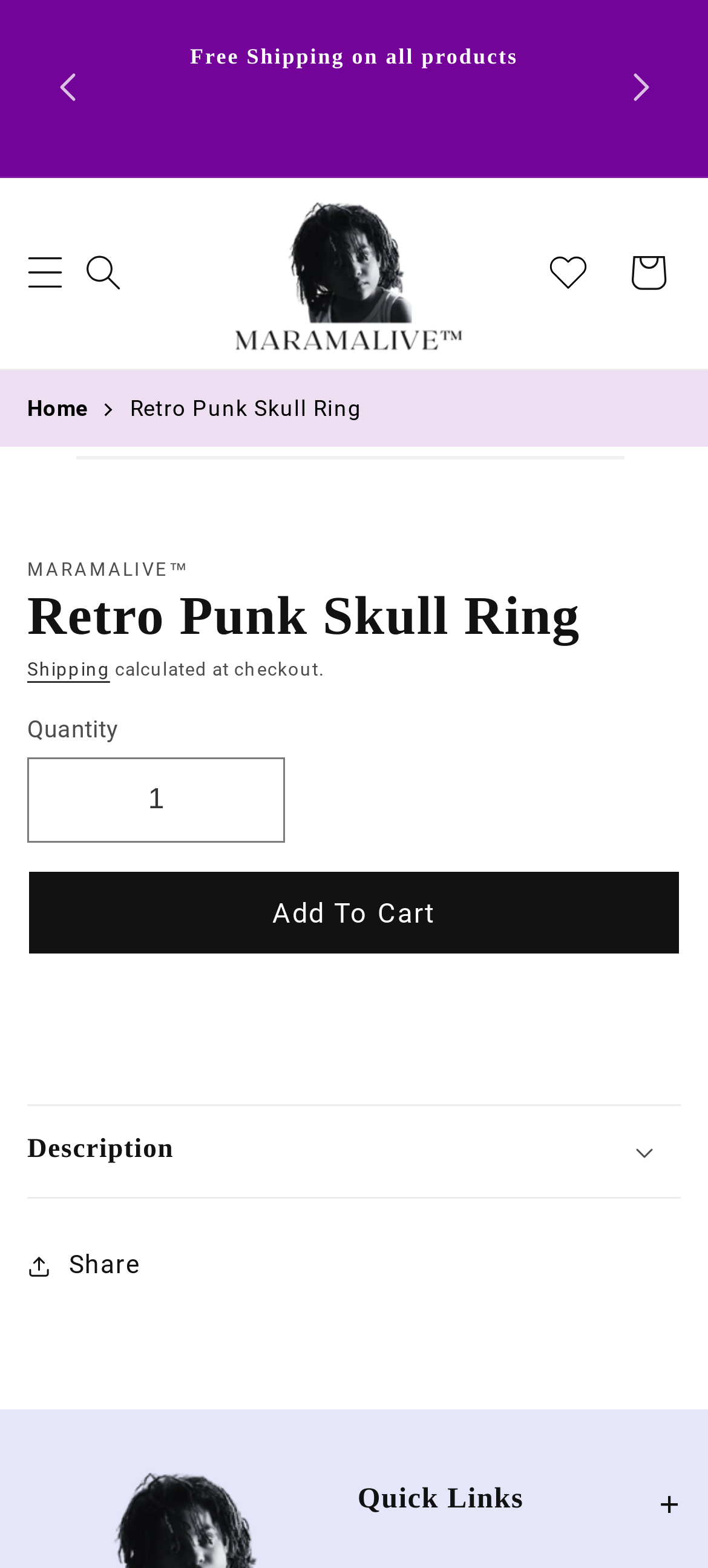What is the minimum quantity that can be added to the cart?
Please answer the question with a detailed response using the information from the screenshot.

I examined the spinbutton with the label 'Quantity' and found that the valuemin is 1, which means the minimum quantity that can be added to the cart is 1.